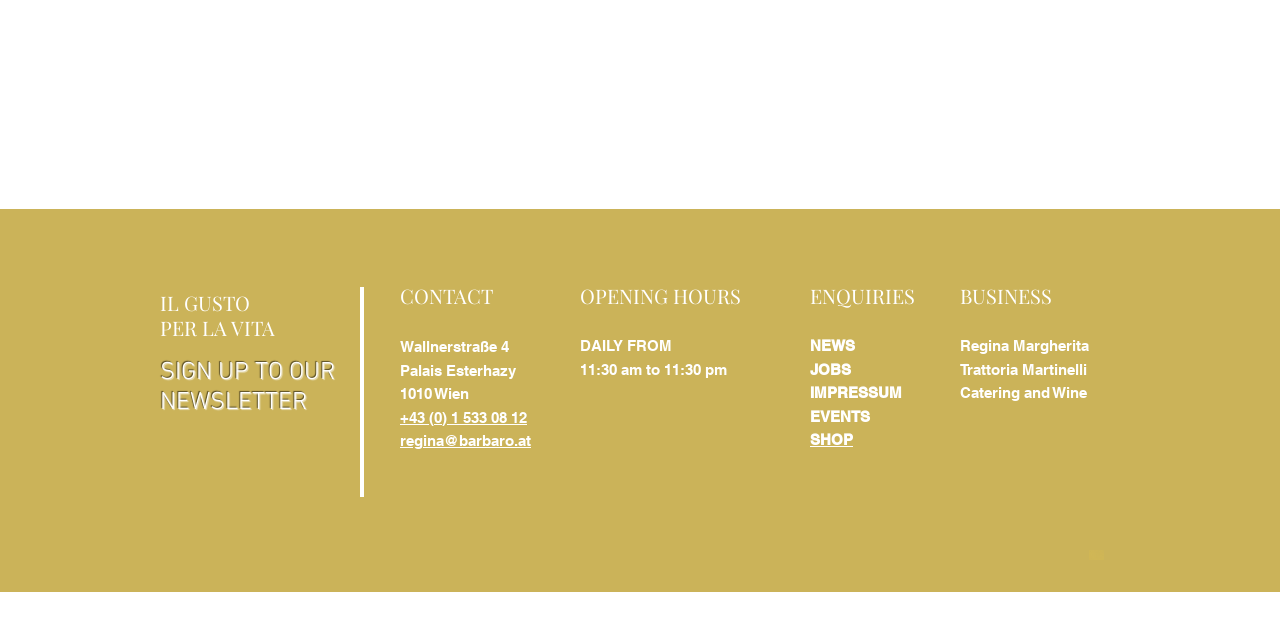Please mark the clickable region by giving the bounding box coordinates needed to complete this instruction: "Contact via phone number".

[0.312, 0.635, 0.412, 0.662]